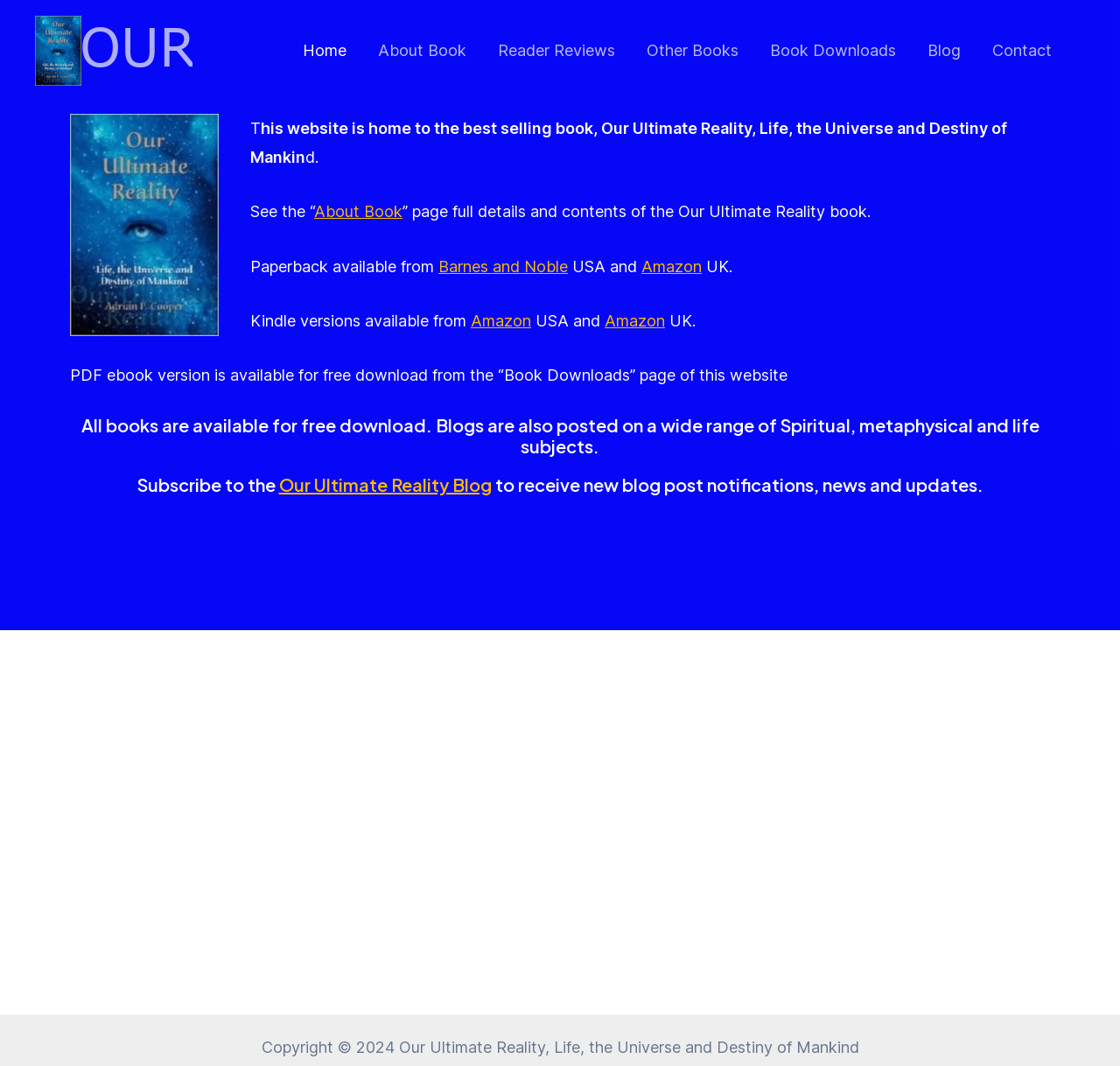What is the name of the book on this website?
Using the visual information from the image, give a one-word or short-phrase answer.

Our Ultimate Reality